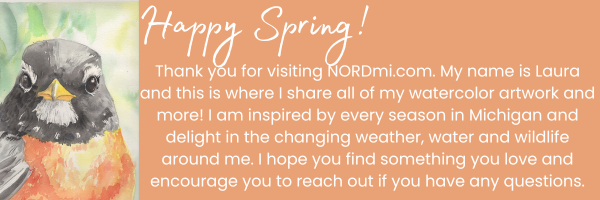What is the inspiration behind the artwork?
Using the image as a reference, give an elaborate response to the question.

The artwork is part of a collection that emphasizes the natural beauty seen in Michigan during the changing seasons. The artist's watercolor creations are inspired by nature's ever-changing palette, which is evident in the subtle background that evokes the freshness of springtime.